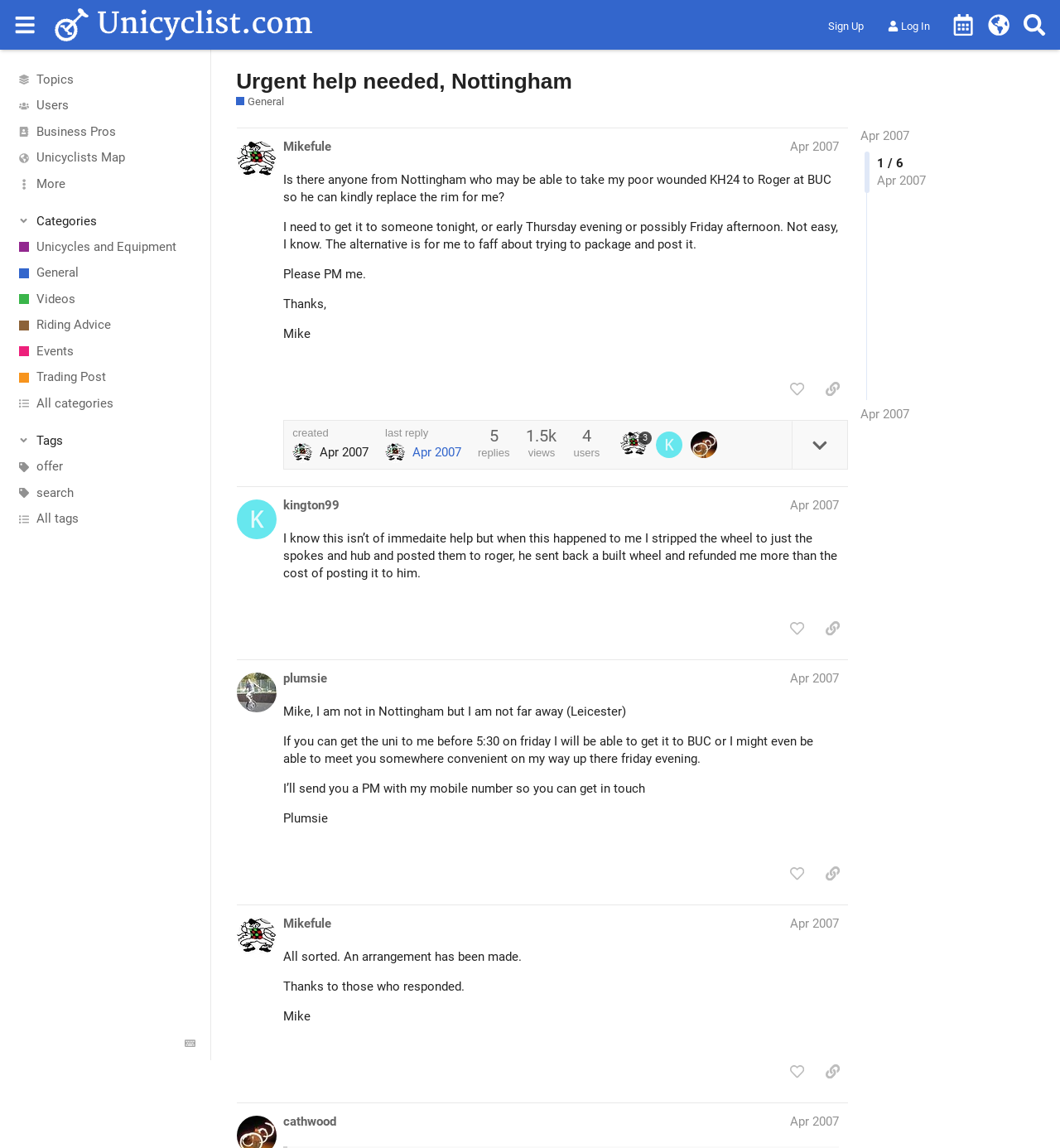Please extract and provide the main headline of the webpage.

Urgent help needed, Nottingham